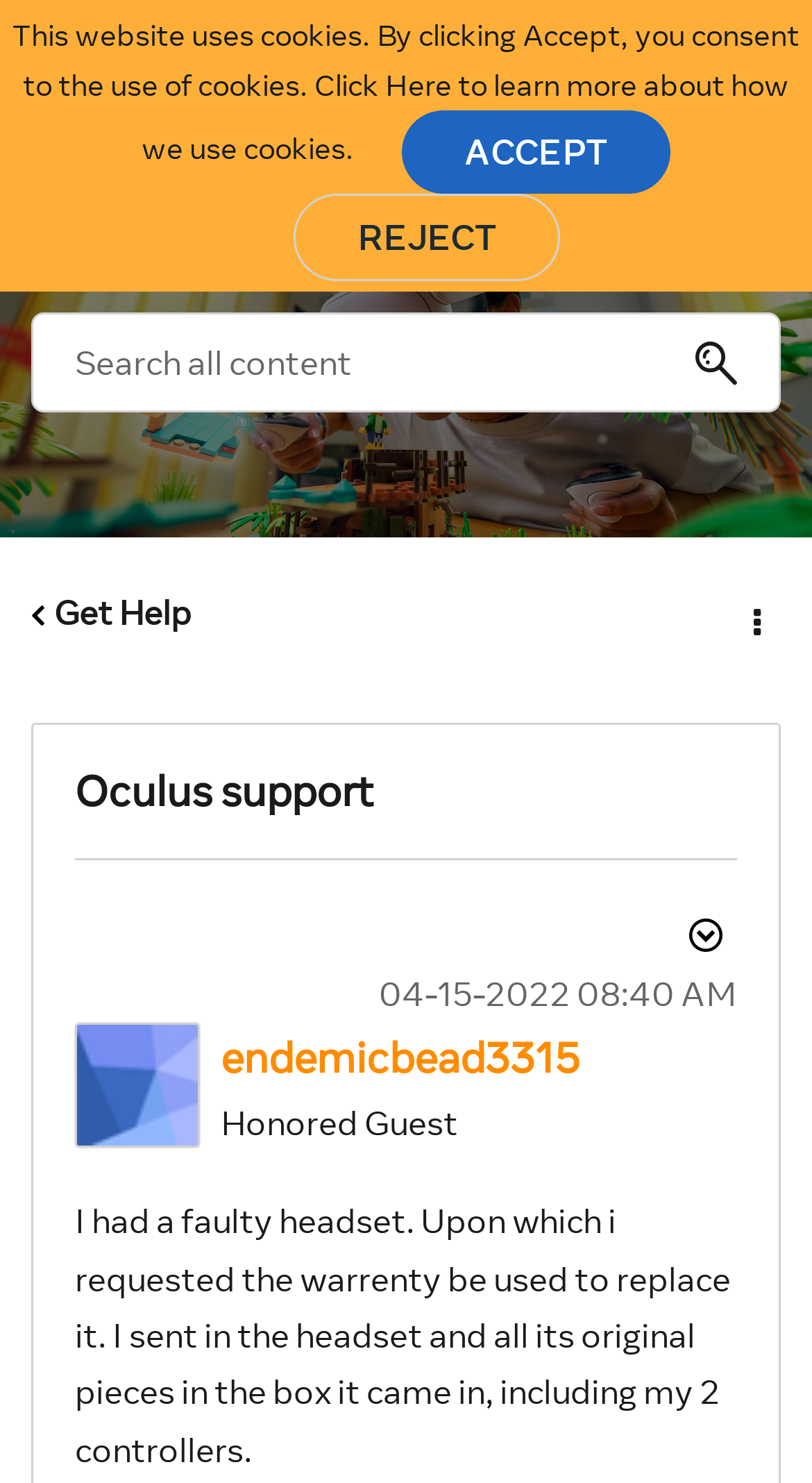What is the topic of the post?
From the details in the image, provide a complete and detailed answer to the question.

I found the topic by reading the static text 'I had a faulty headset. Upon which i requested the warrenty be used to replace it. I sent in the headset and all its original pieces in the box it came in, including my 2 controllers.' which indicates that the post is about a faulty headset and the author's experience with the warranty process.